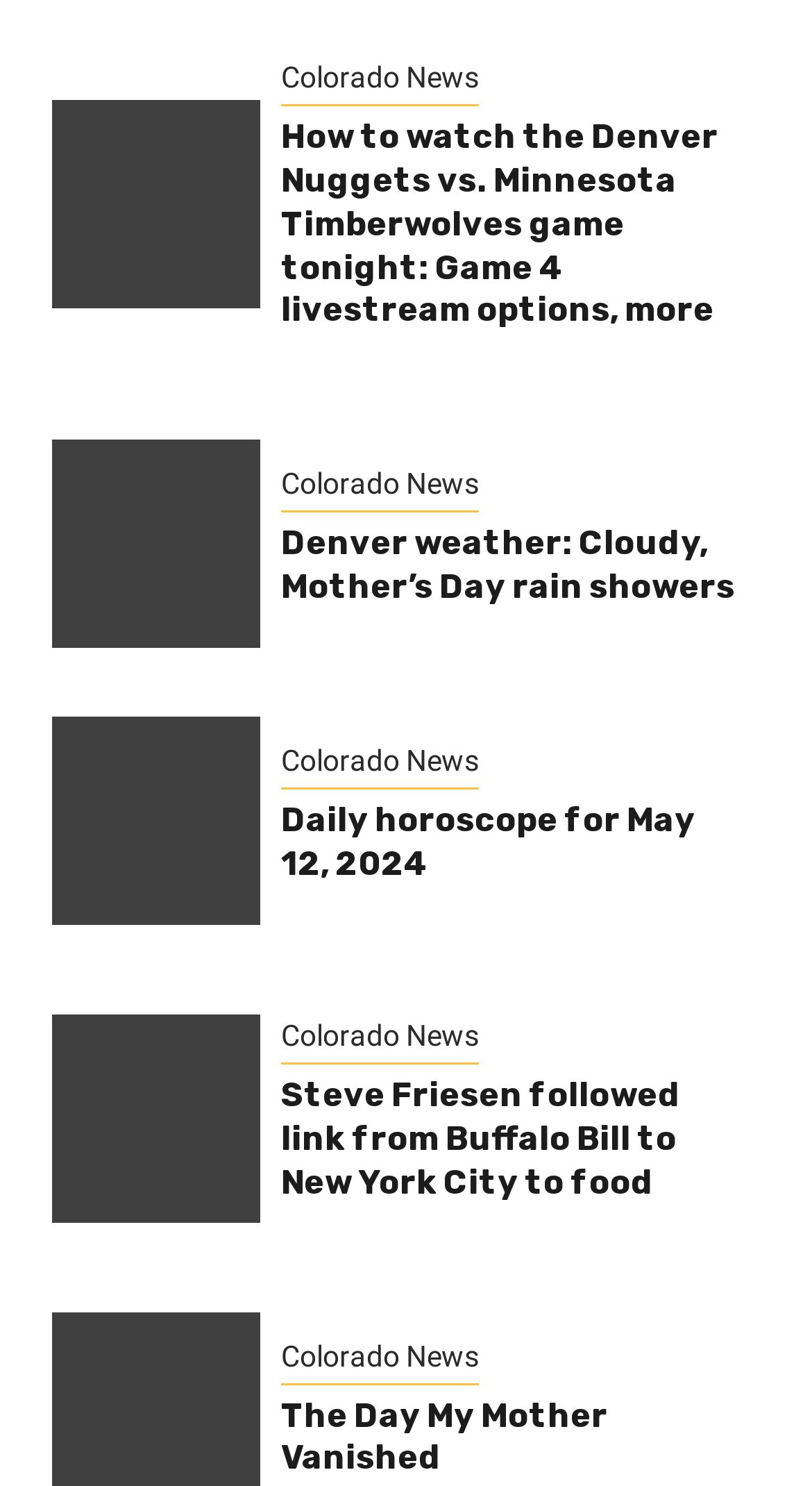Identify the bounding box coordinates for the element that needs to be clicked to fulfill this instruction: "Read about the Denver Nuggets vs. Minnesota Timberwolves game". Provide the coordinates in the format of four float numbers between 0 and 1: [left, top, right, bottom].

[0.346, 0.079, 0.91, 0.224]